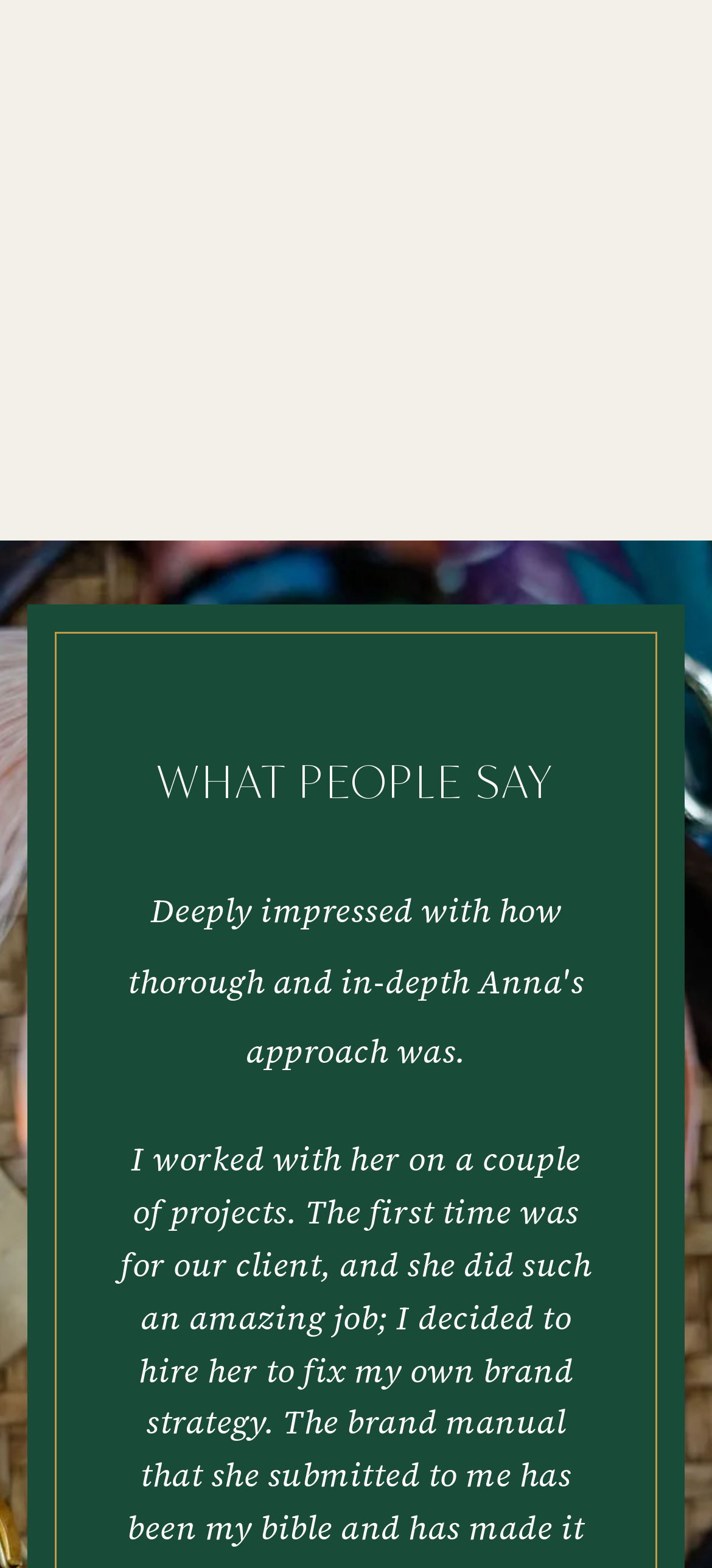Using the provided element description: "Follow on Instagram", determine the bounding box coordinates of the corresponding UI element in the screenshot.

[0.241, 0.925, 0.772, 0.963]